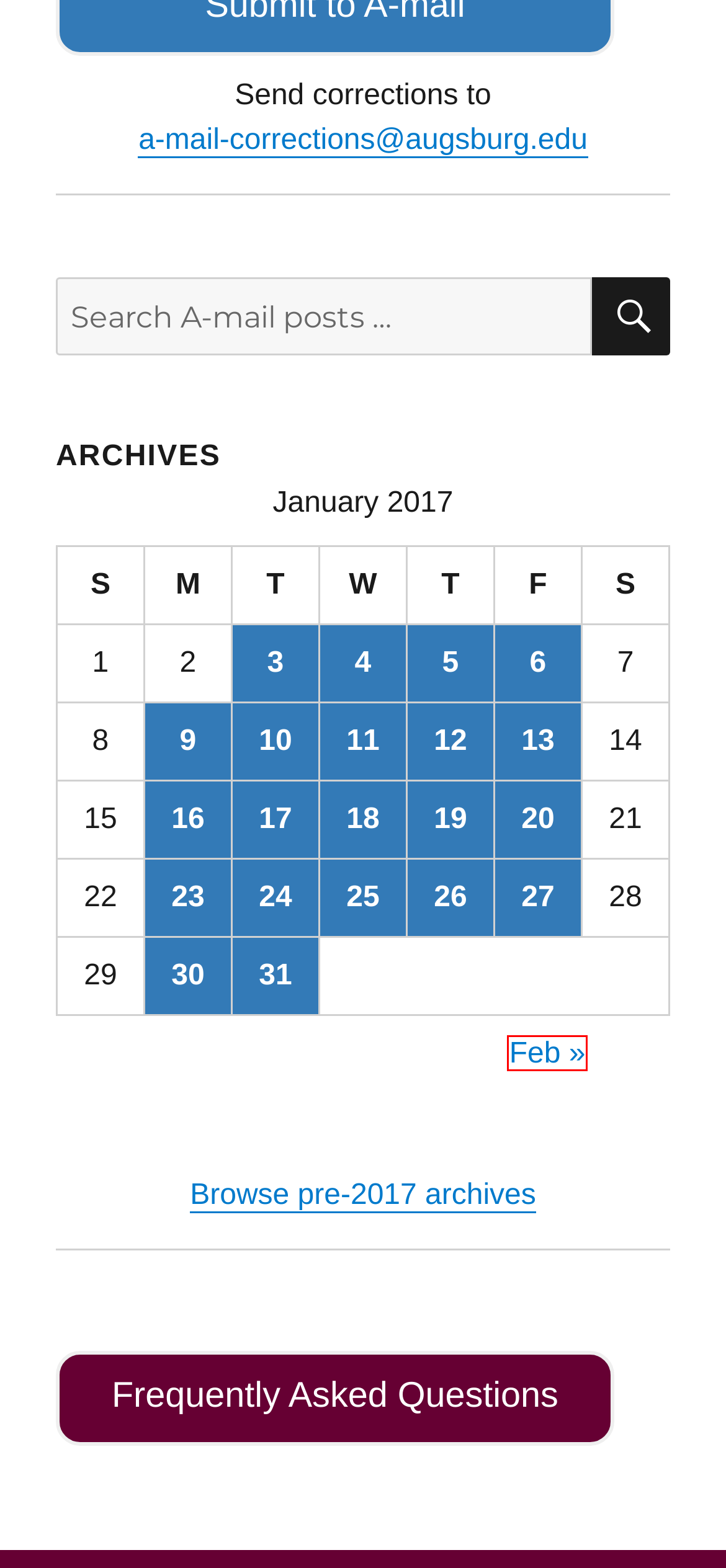You are given a screenshot of a webpage with a red rectangle bounding box around a UI element. Select the webpage description that best matches the new webpage after clicking the element in the bounding box. Here are the candidates:
A. January 23, 2017 – A-mail
B. January 27, 2017 – A-mail
C. January 6, 2017 – A-mail
D. January 12, 2017 – A-mail
E. February 2017 – A-mail
F. January 20, 2017 – A-mail
G. January 26, 2017 – A-mail
H. January 10, 2017 – A-mail

E